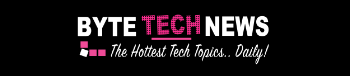Provide a brief response to the question below using a single word or phrase: 
What is the background color of the image?

Dark